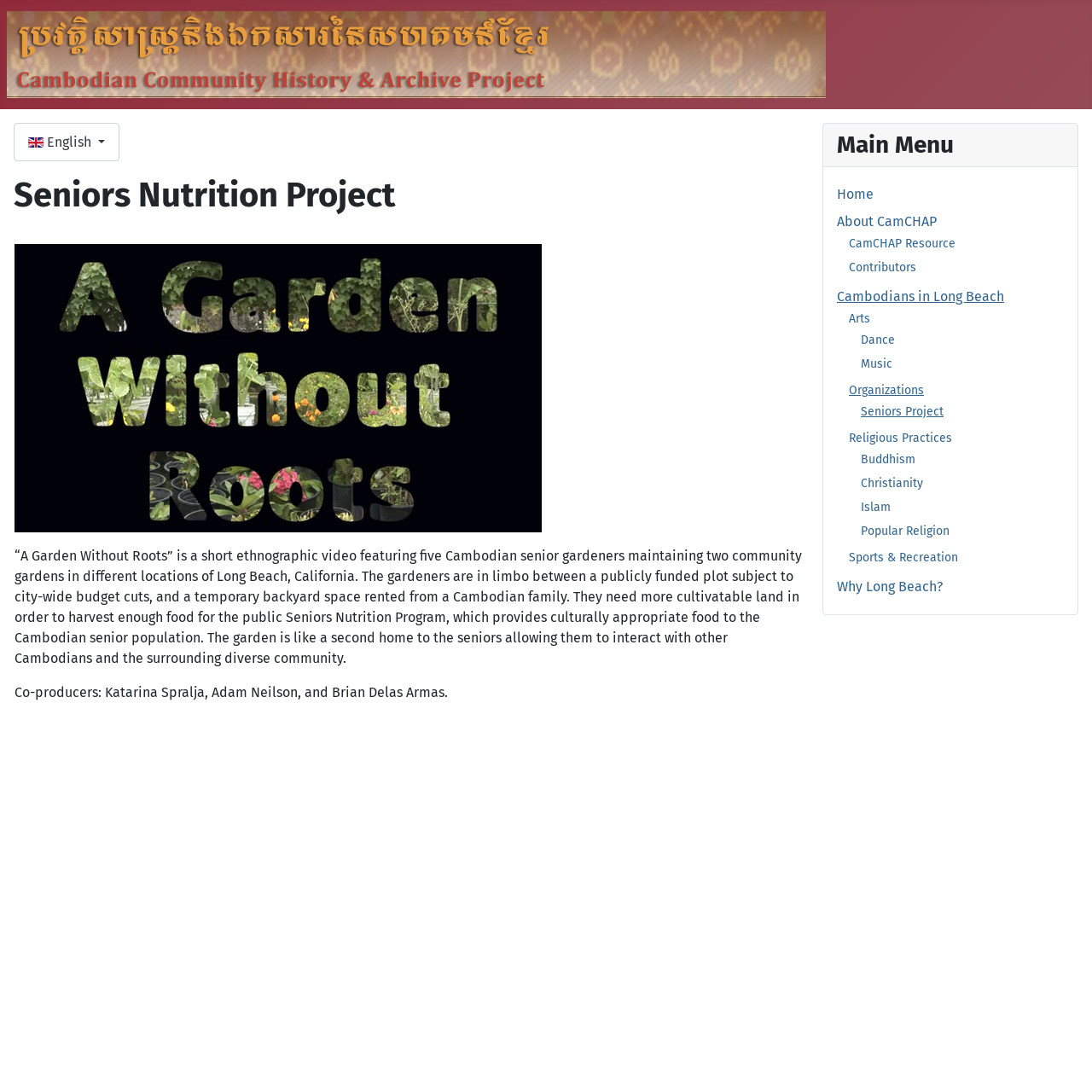Show the bounding box coordinates of the region that should be clicked to follow the instruction: "Select your language."

[0.012, 0.112, 0.109, 0.148]